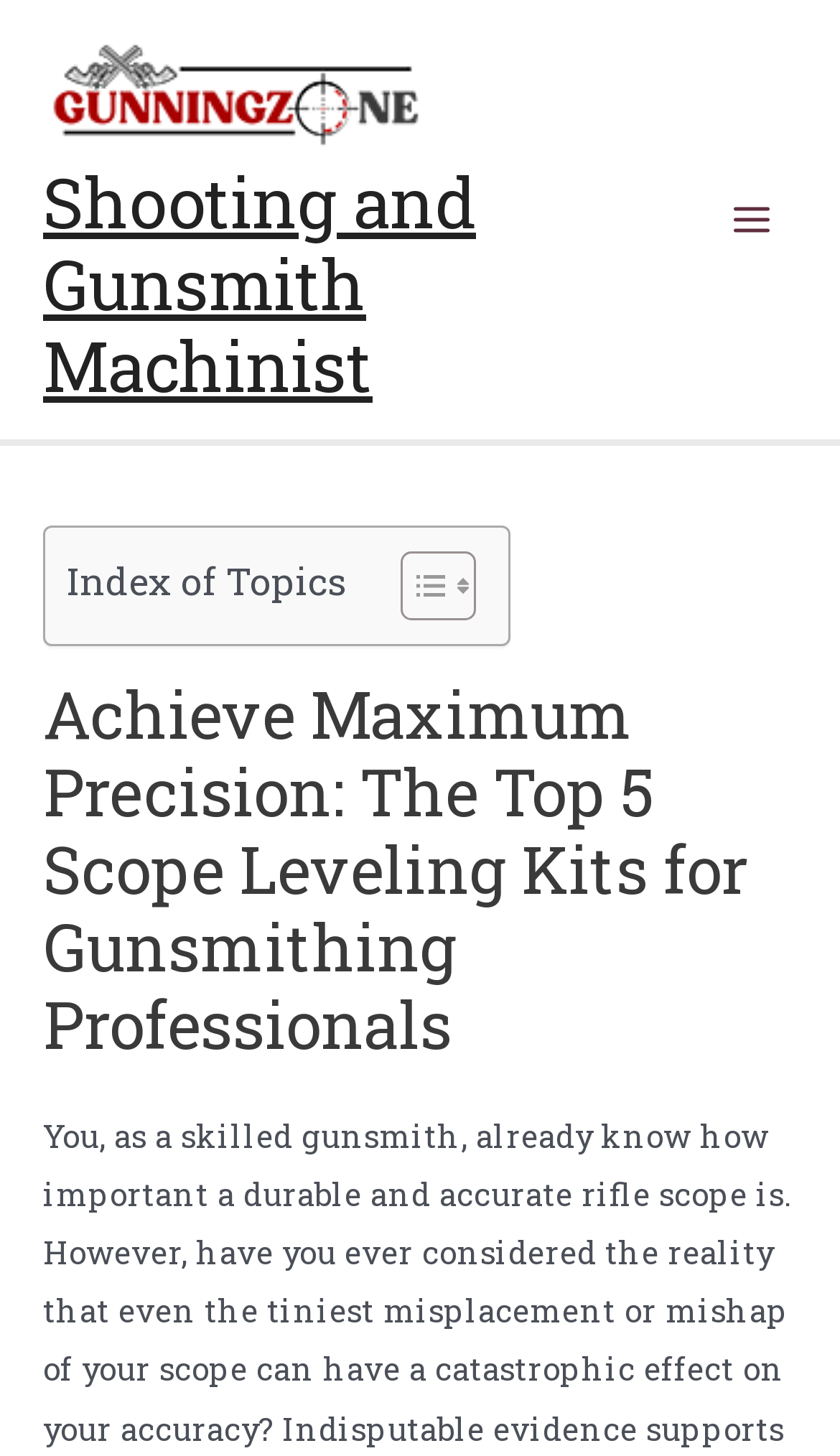How many sections are there in the webpage?
Please answer the question as detailed as possible.

I examined the webpage structure and found two distinct sections: the top section with links and images, and the main content section with a heading and a table of content. These two sections are separated by their bounding box coordinates and content.